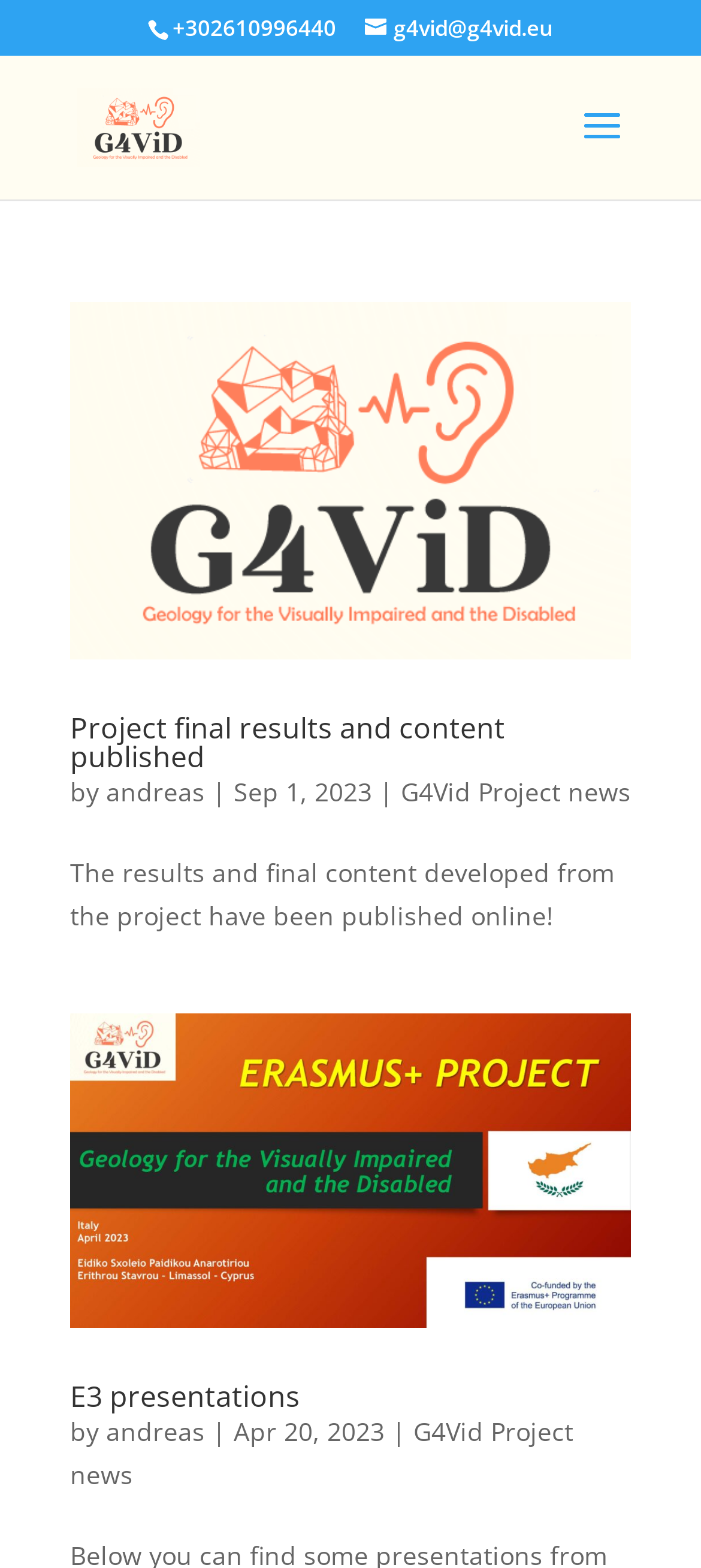Give a short answer using one word or phrase for the question:
What is the date of the latest news article?

Sep 1, 2023